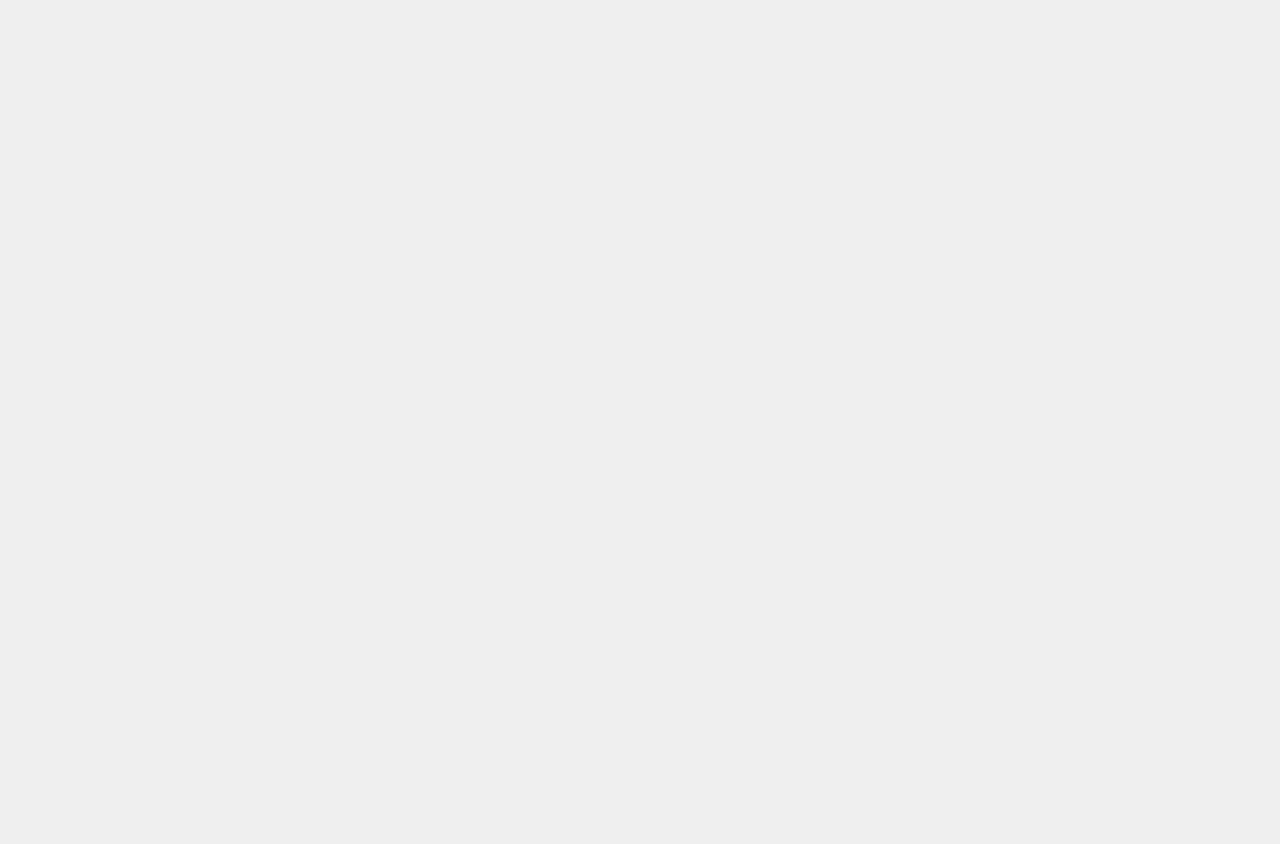What is the navigation menu on the left side of the webpage?
Examine the webpage screenshot and provide an in-depth answer to the question.

The primary navigation menu is located on the left side of the webpage, with a bounding box of [0.037, 0.212, 0.432, 0.24]. It contains a button to open the navigation menu, which controls the sidebar-menu element.